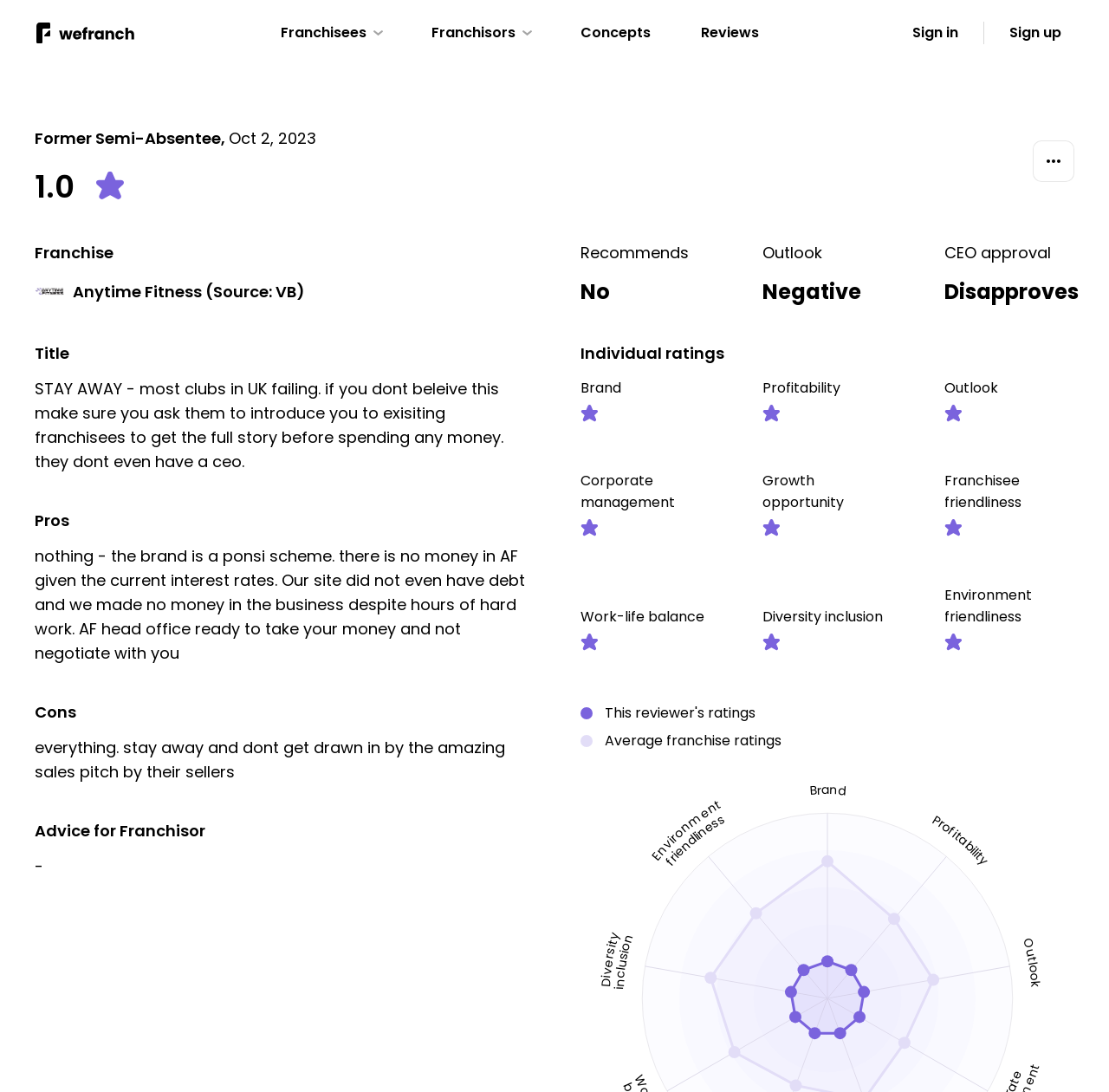Provide a one-word or one-phrase answer to the question:
How many links are provided at the top of the webpage?

7